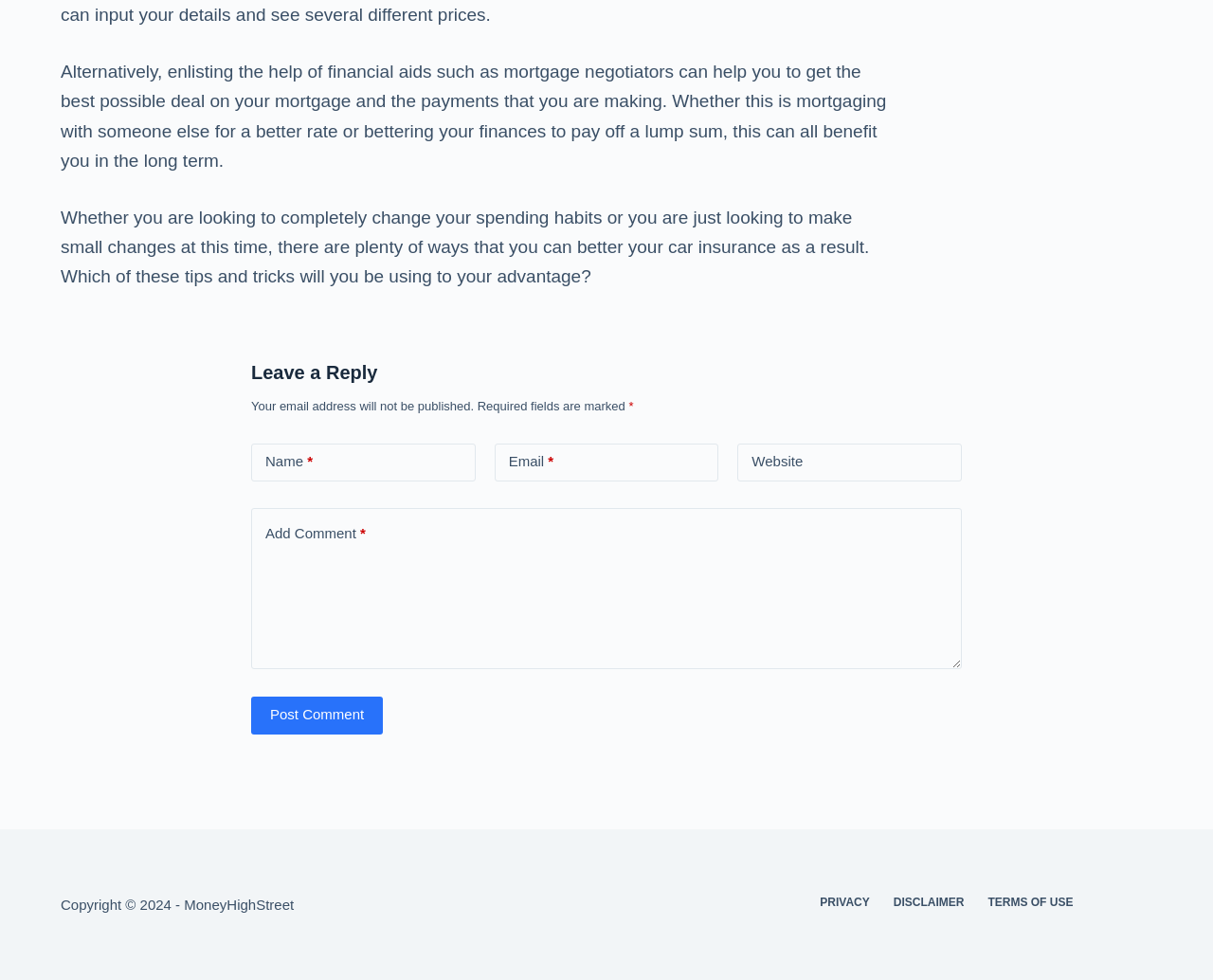What is the copyright year of MoneyHighStreet?
Provide a detailed and well-explained answer to the question.

The webpage has a copyright notice at the bottom, stating 'Copyright © 2024 - MoneyHighStreet', indicating the year of copyright.